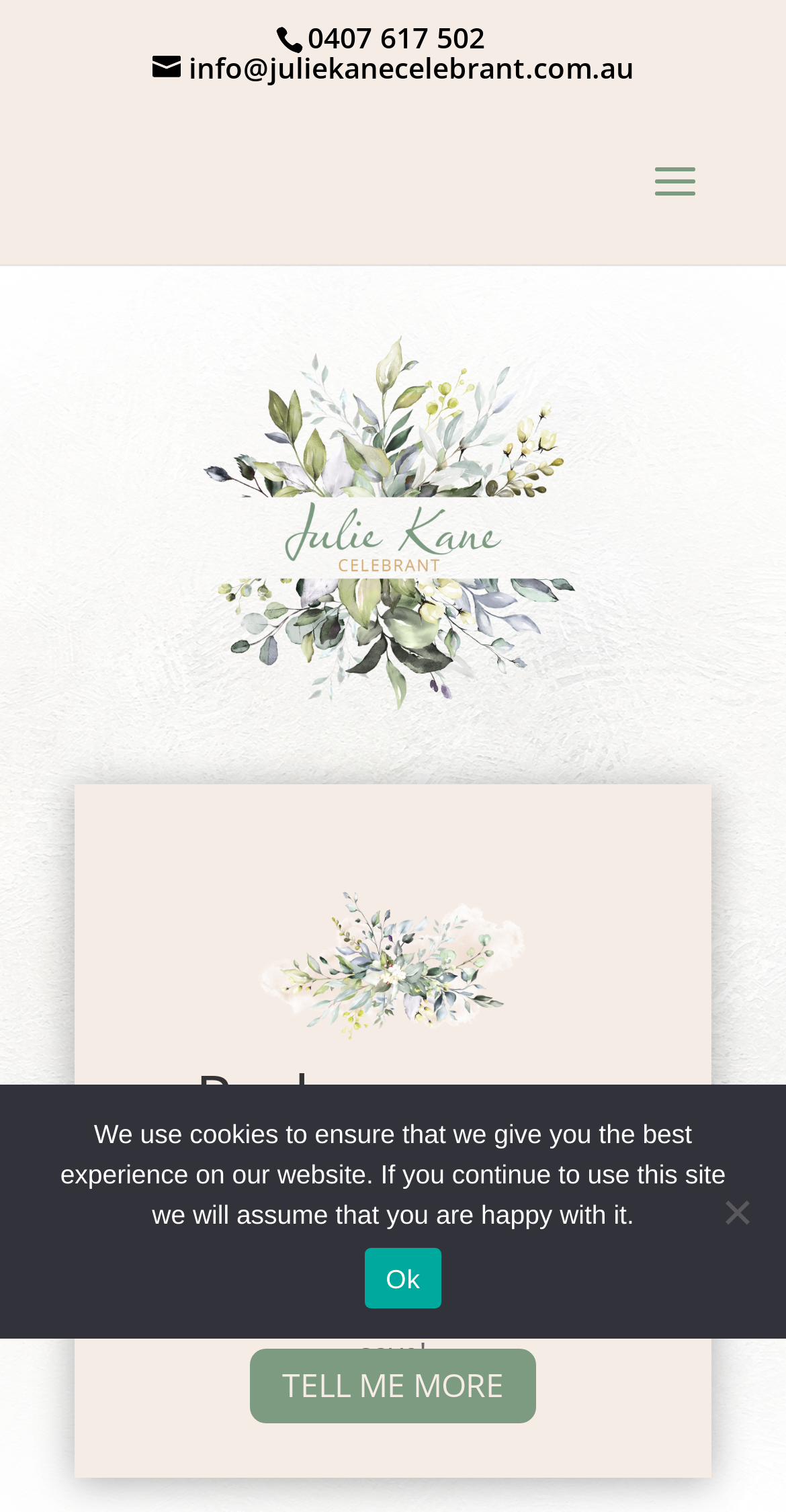What is the email address to contact Julie Kane?
Based on the image, give a one-word or short phrase answer.

info@juliekanecelebrant.com.au